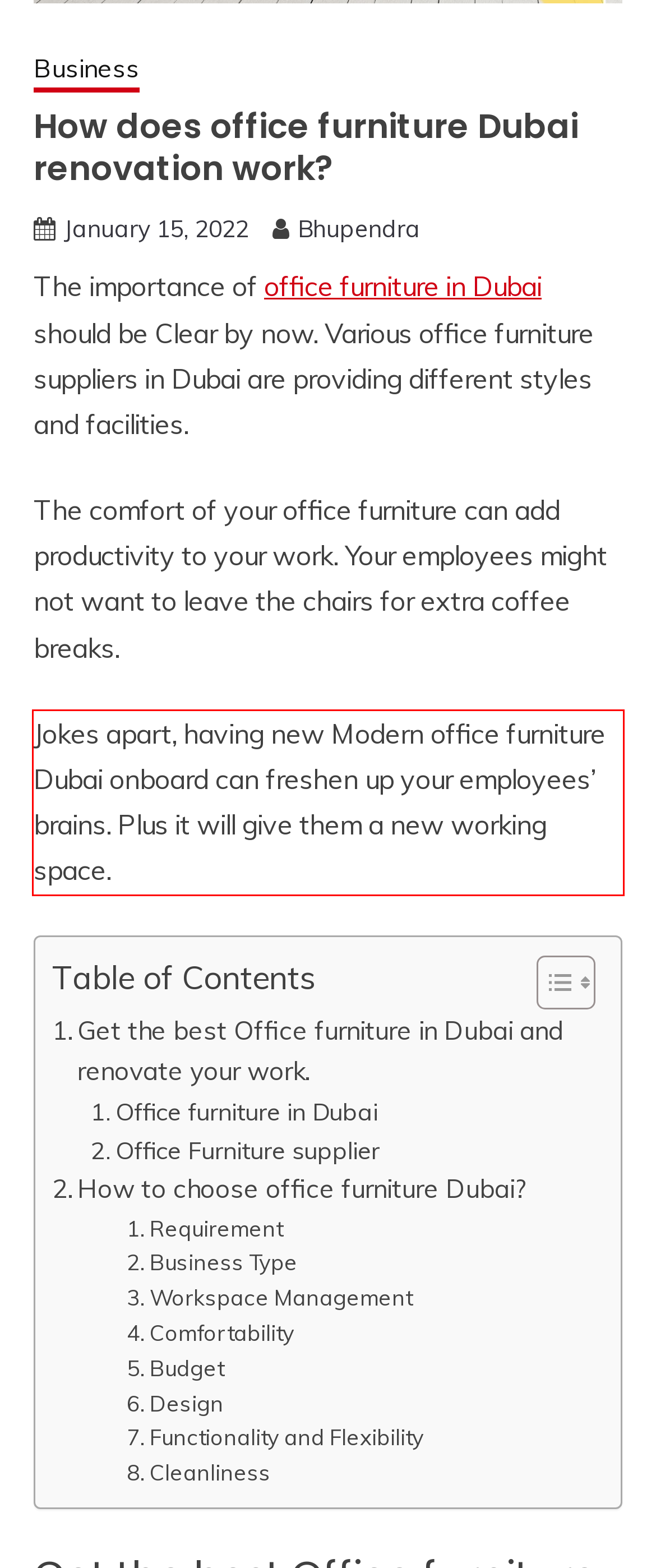You have a webpage screenshot with a red rectangle surrounding a UI element. Extract the text content from within this red bounding box.

Jokes apart, having new Modern office furniture Dubai onboard can freshen up your employees’ brains. Plus it will give them a new working space.